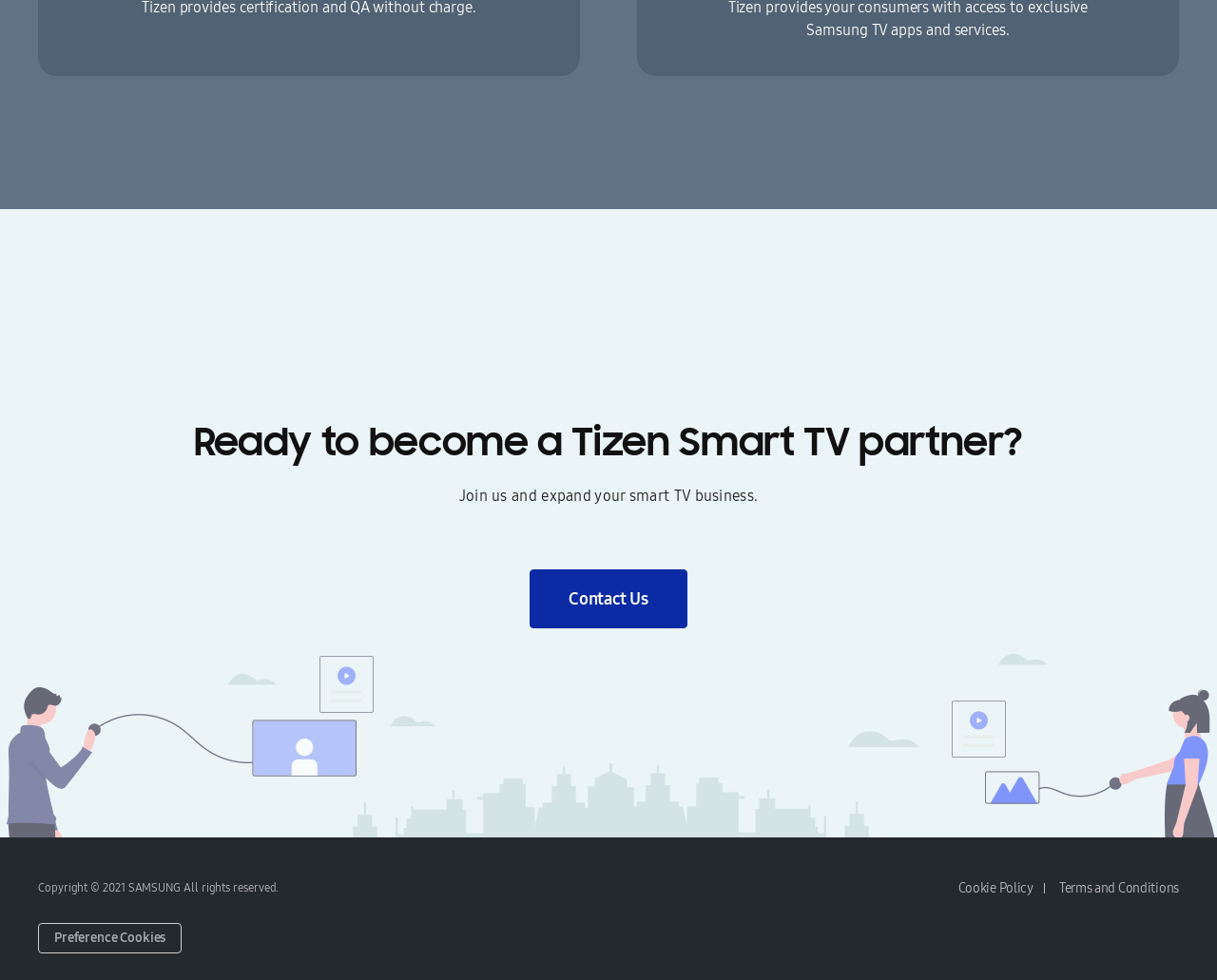What are the terms and conditions of the webpage?
Can you give a detailed and elaborate answer to the question?

The webpage has Terms and Conditions, which can be accessed through the link 'Terms and Conditions' at the bottom of the page, likely outlining the rules and regulations for using the webpage and its services.